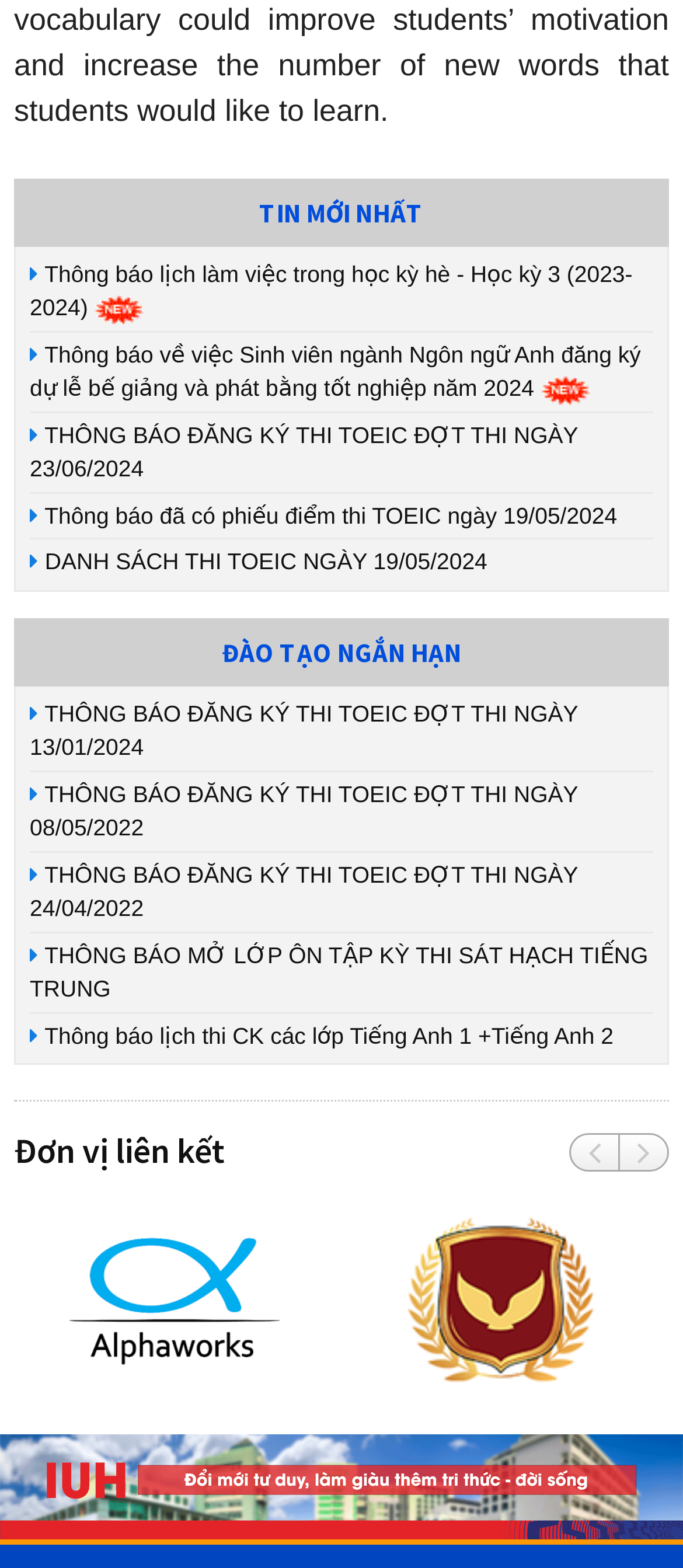Please identify the bounding box coordinates of the element that needs to be clicked to execute the following command: "Explore Social Media". Provide the bounding box using four float numbers between 0 and 1, formatted as [left, top, right, bottom].

None